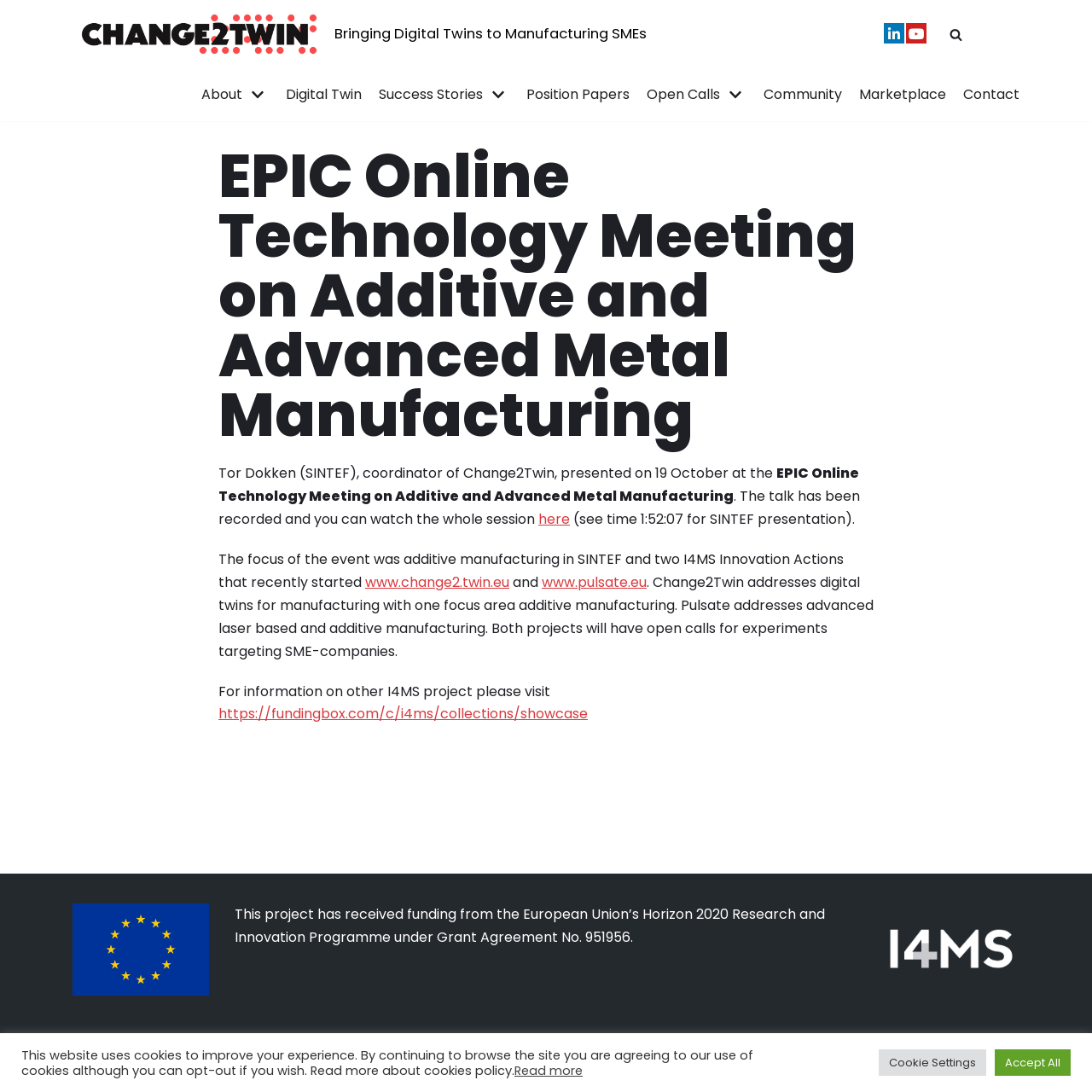Extract the heading text from the webpage.

EPIC Online Technology Meeting on Additive and Advanced Metal Manufacturing